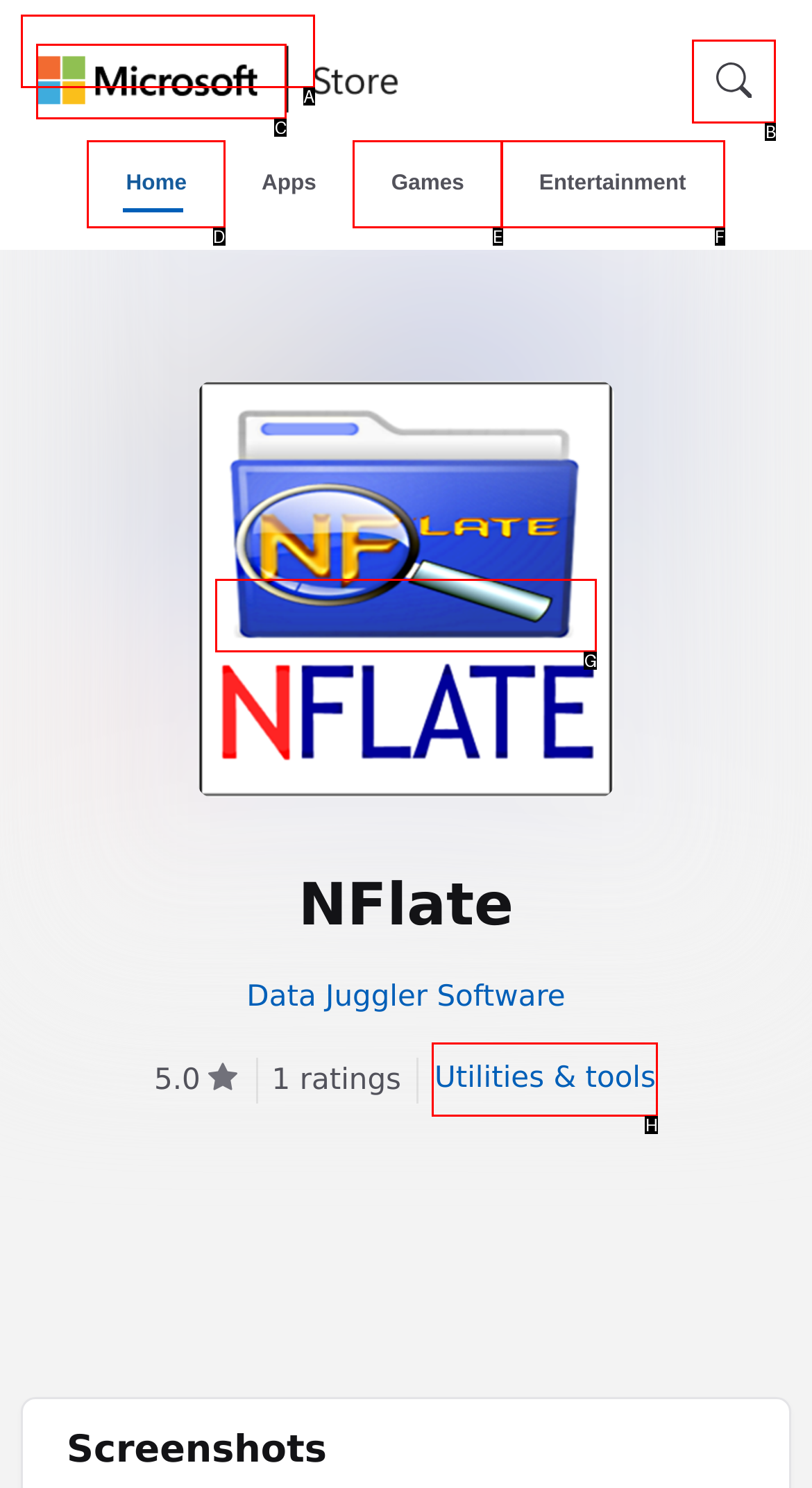Point out which HTML element you should click to fulfill the task: Learn more about 'Utilities & tools'.
Provide the option's letter from the given choices.

H